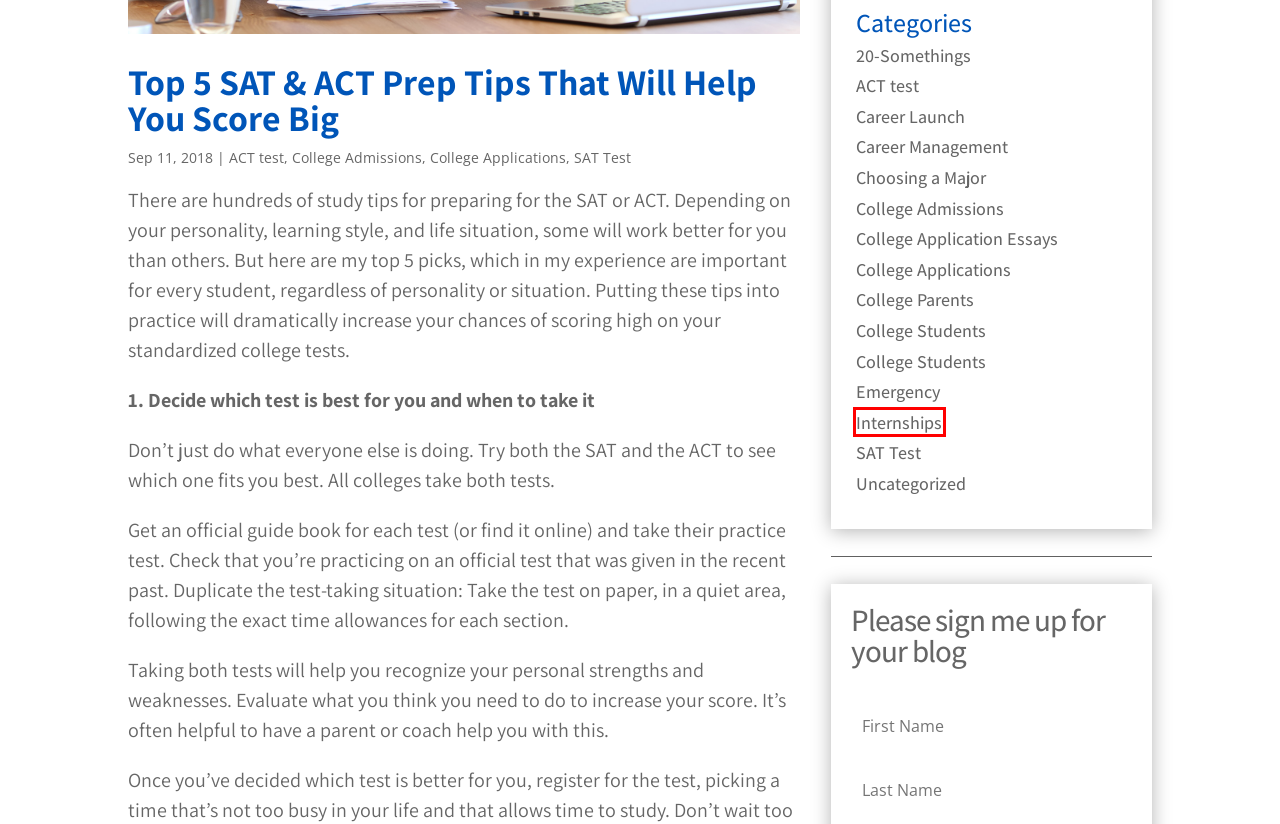Look at the screenshot of a webpage, where a red bounding box highlights an element. Select the best description that matches the new webpage after clicking the highlighted element. Here are the candidates:
A. Emergency Archives | Jo Leonard & Company
B. Choosing a Major Archives | Jo Leonard & Company
C. College Application Essays Archives | Jo Leonard & Company
D. Uncategorized Archives | Jo Leonard & Company
E. 20-Somethings Archives | Jo Leonard & Company
F. College Applications Archives | Jo Leonard & Company
G. Internships Archives | Jo Leonard & Company
H. Career Launch Archives | Jo Leonard & Company

G